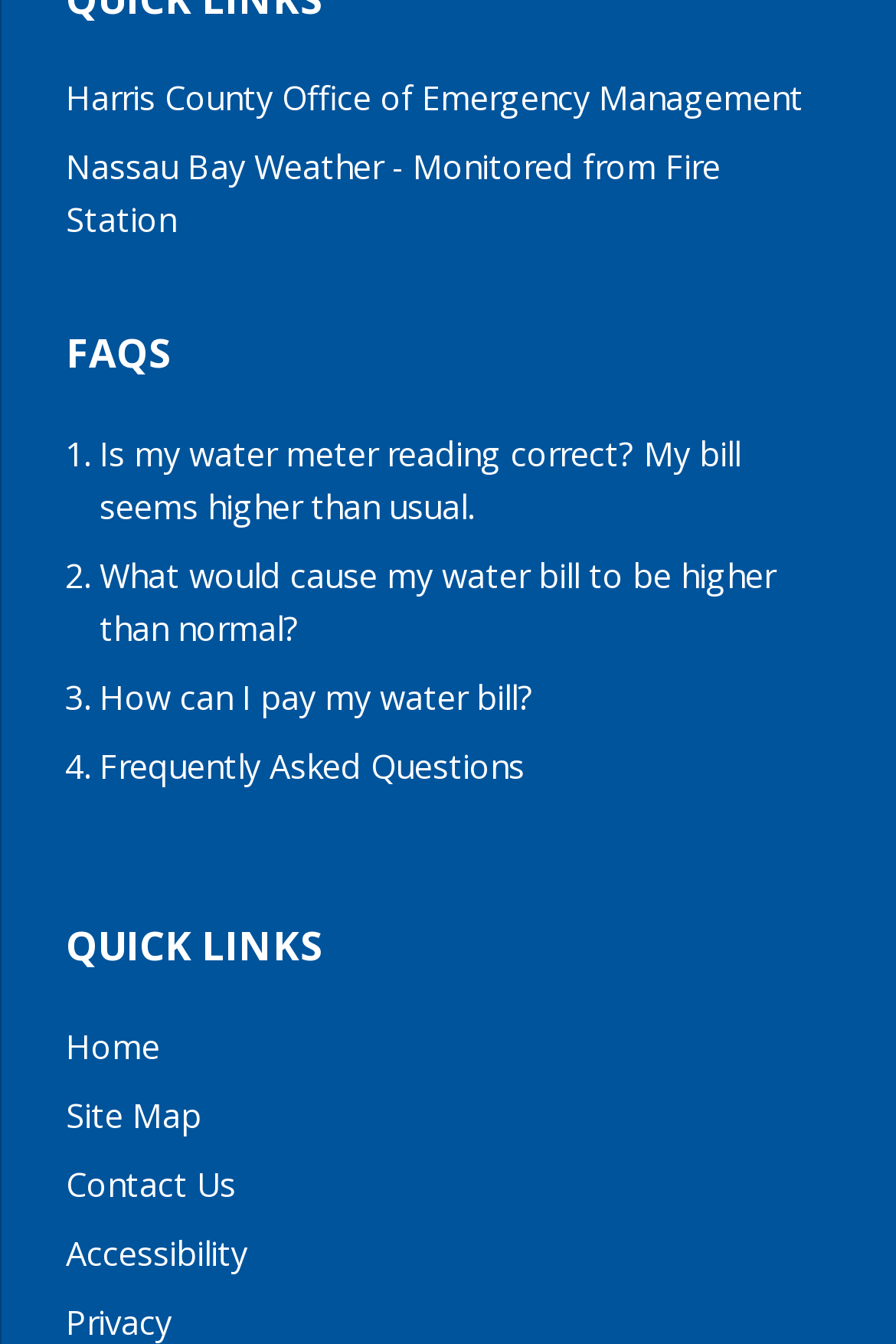Answer the question in one word or a short phrase:
How many list markers are there in the 'FAQS' section?

4